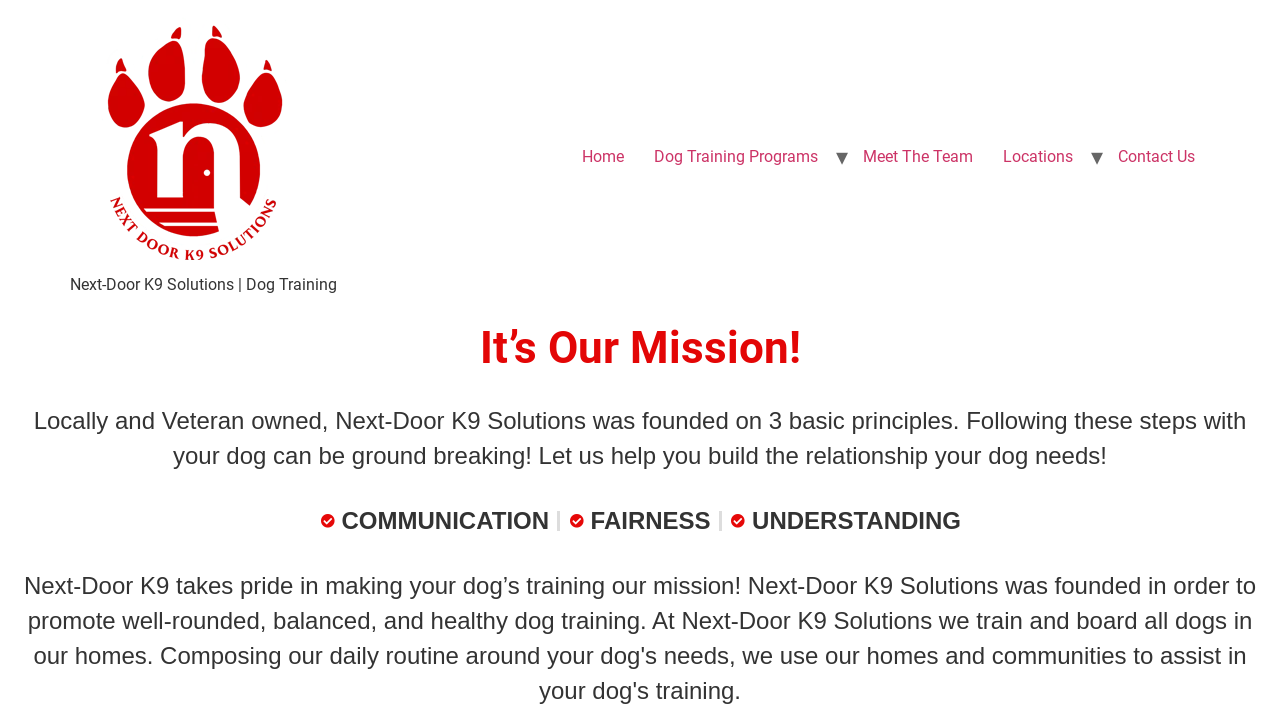Given the description of a UI element: "Contact Us", identify the bounding box coordinates of the matching element in the webpage screenshot.

[0.862, 0.192, 0.945, 0.248]